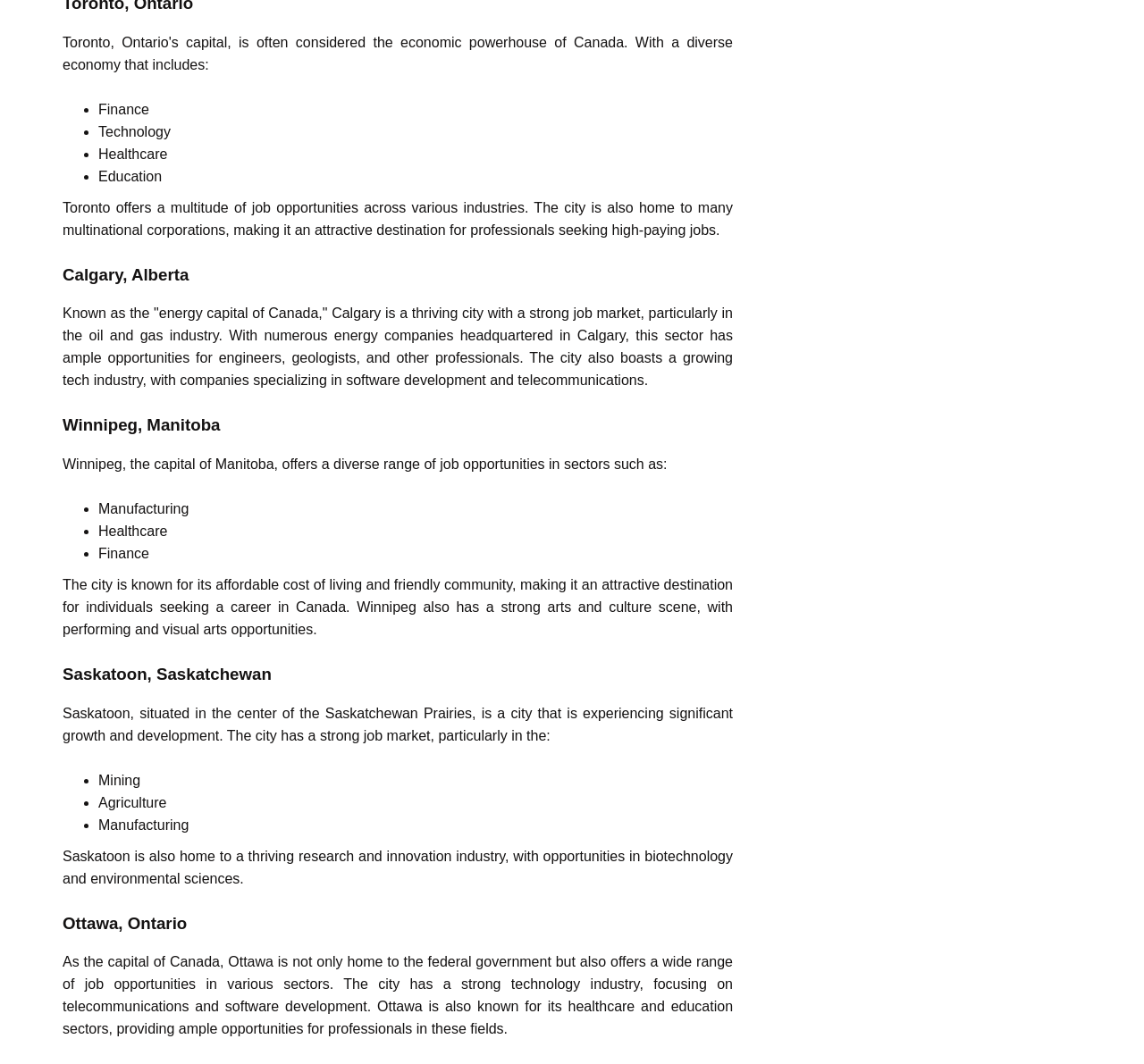Identify the bounding box coordinates of the part that should be clicked to carry out this instruction: "Click on Toronto".

[0.055, 0.032, 0.096, 0.047]